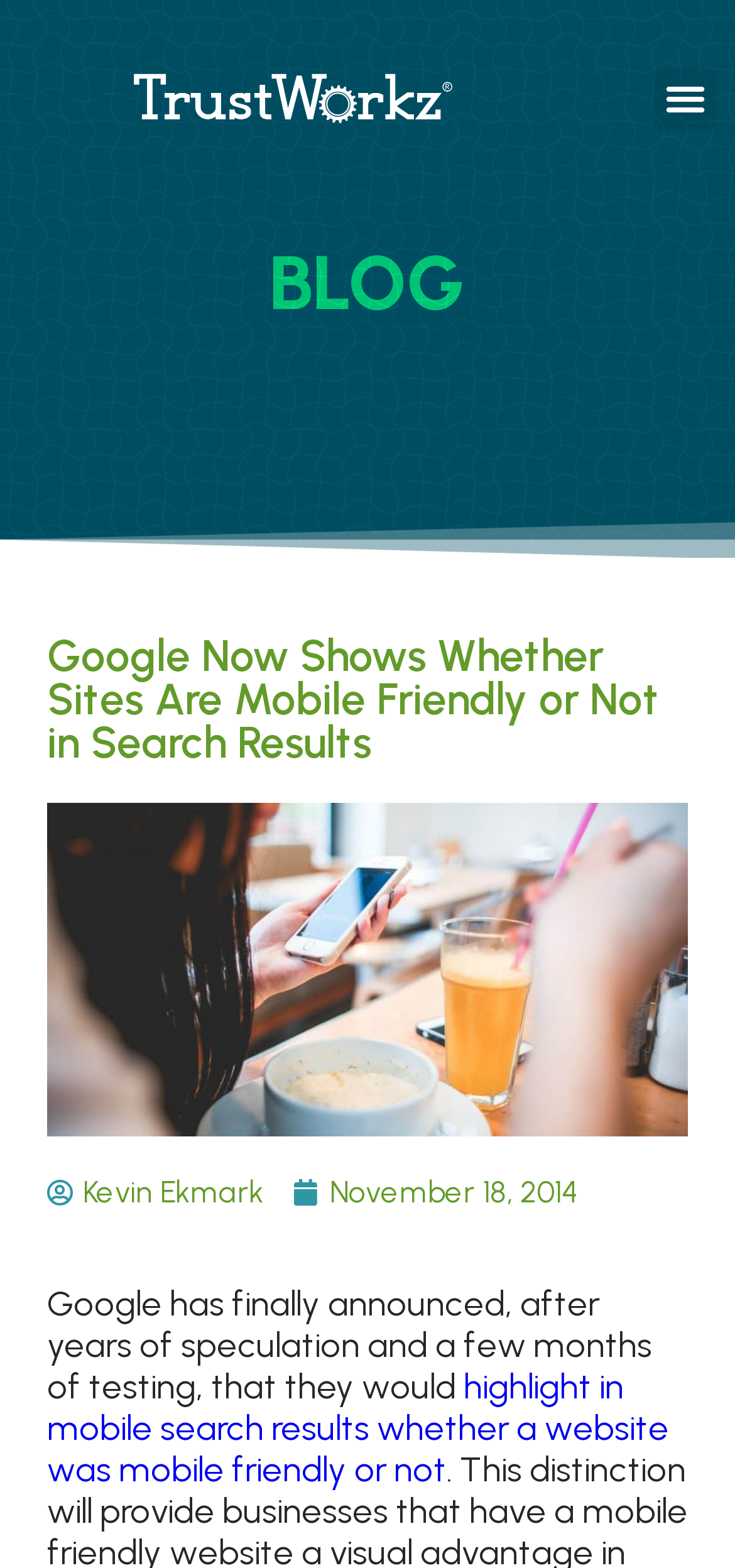What does Google highlight in mobile search results?
Please respond to the question thoroughly and include all relevant details.

I found the answer by reading the link element with the text 'highlight in mobile search results whether a website was mobile friendly or not' which is located in the article's content.